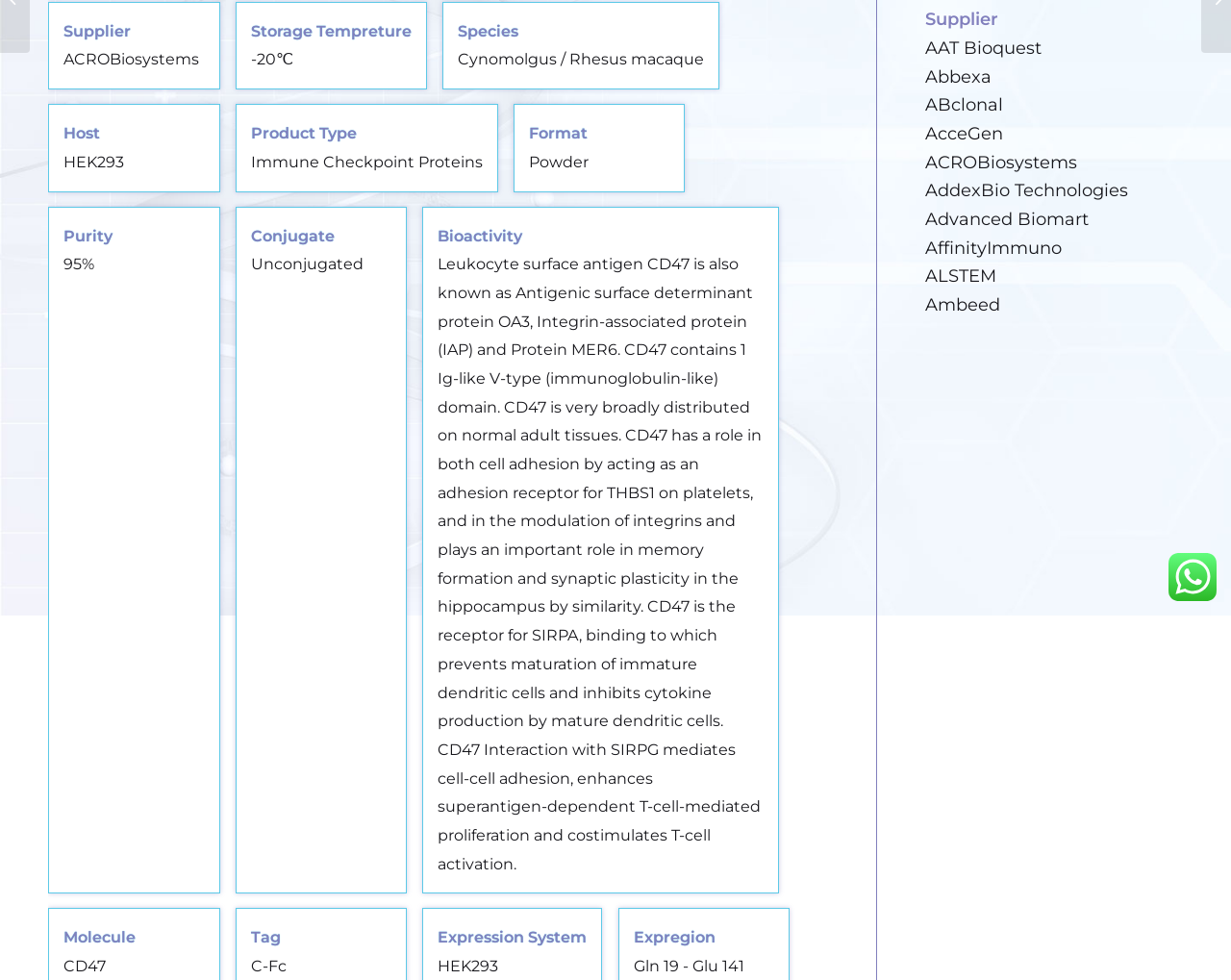Find the coordinates for the bounding box of the element with this description: "Bio-Markers & CD Antigens".

[0.752, 0.618, 0.944, 0.639]